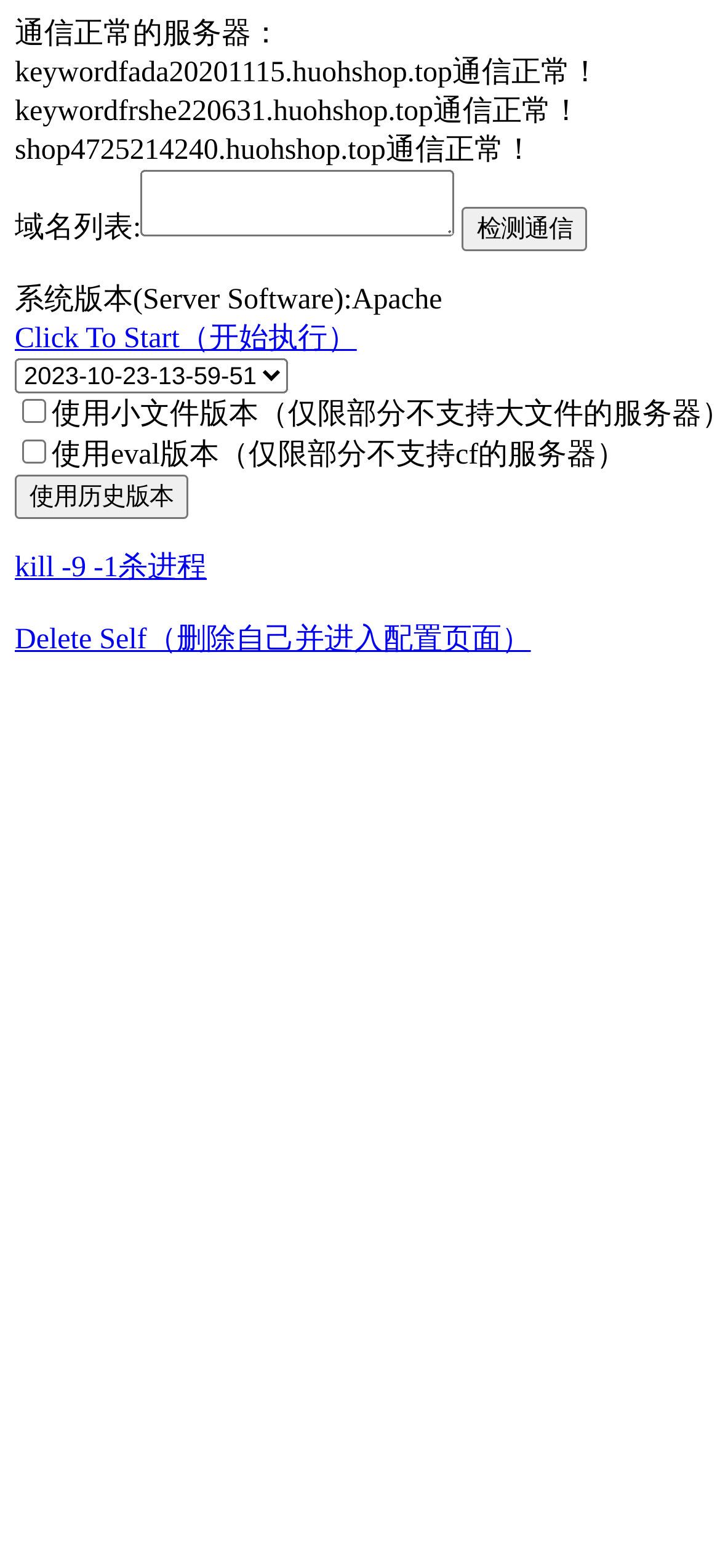Identify the bounding box coordinates for the UI element described as: "Click To Start（开始执行）".

[0.021, 0.206, 0.496, 0.226]